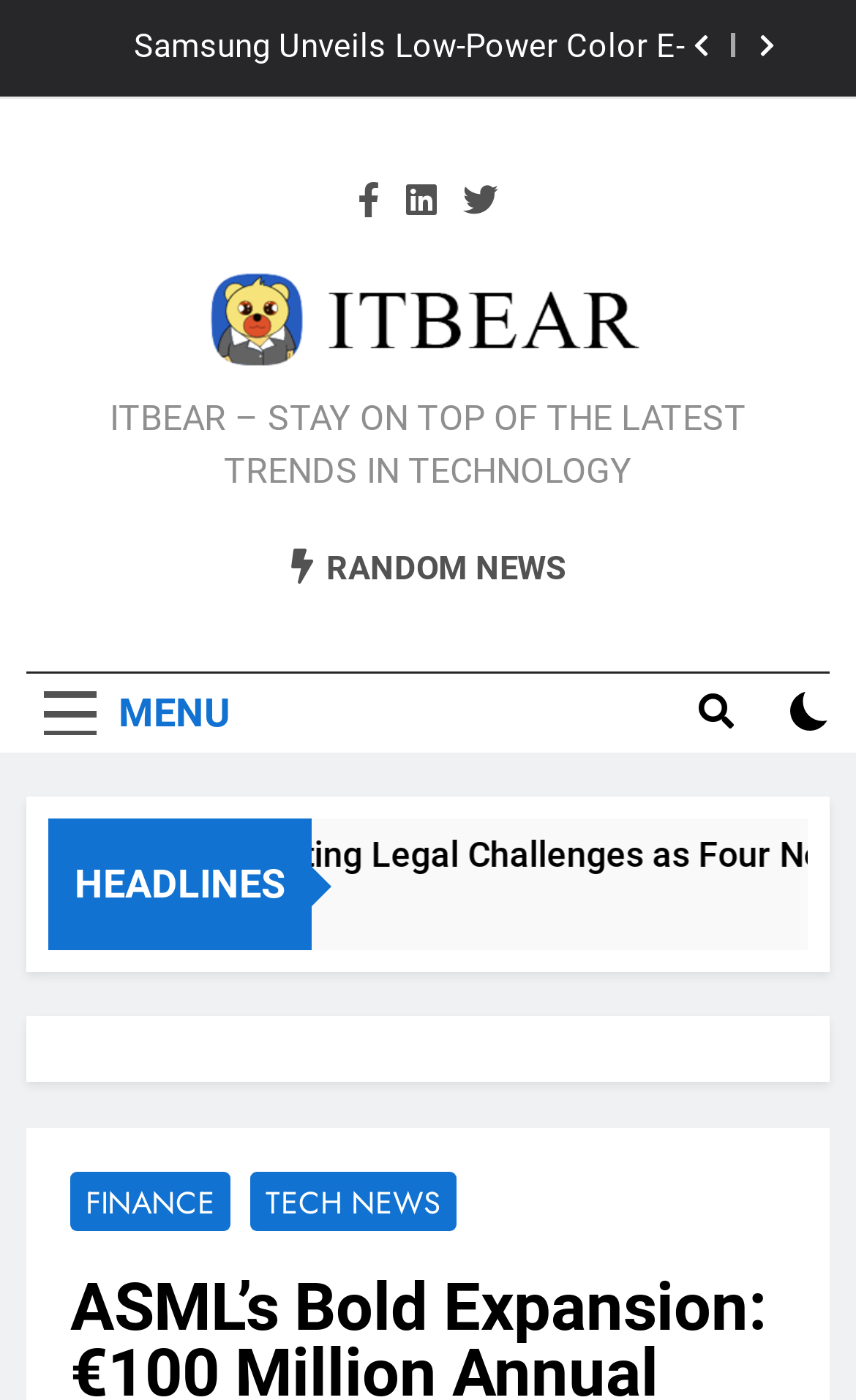Is the MENU button expanded?
Deliver a detailed and extensive answer to the question.

I can see that the MENU button has an attribute 'expanded: False', which indicates that it is not expanded.